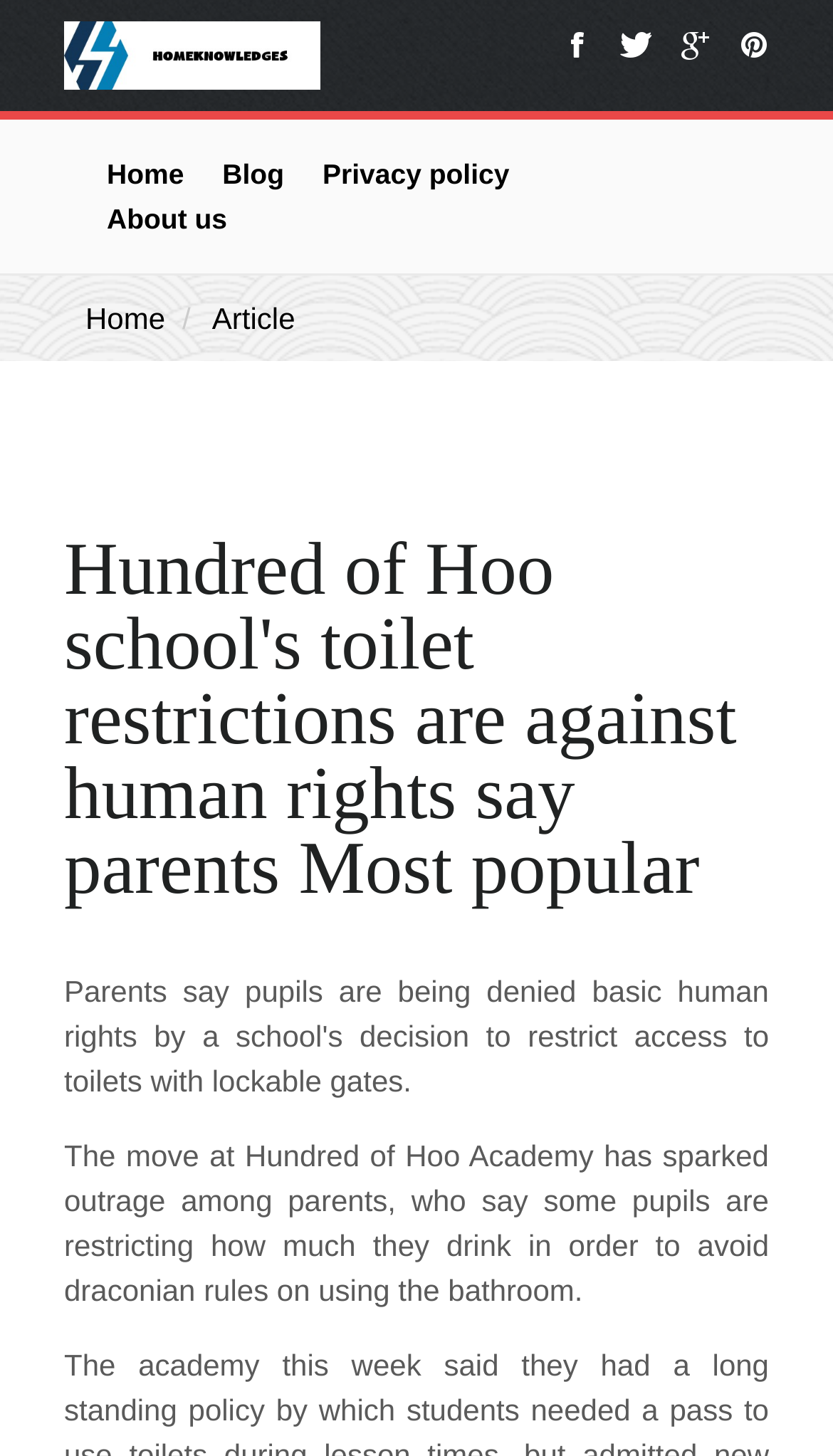Please give a short response to the question using one word or a phrase:
What is the purpose of the 'About us' link?

To provide information about the website